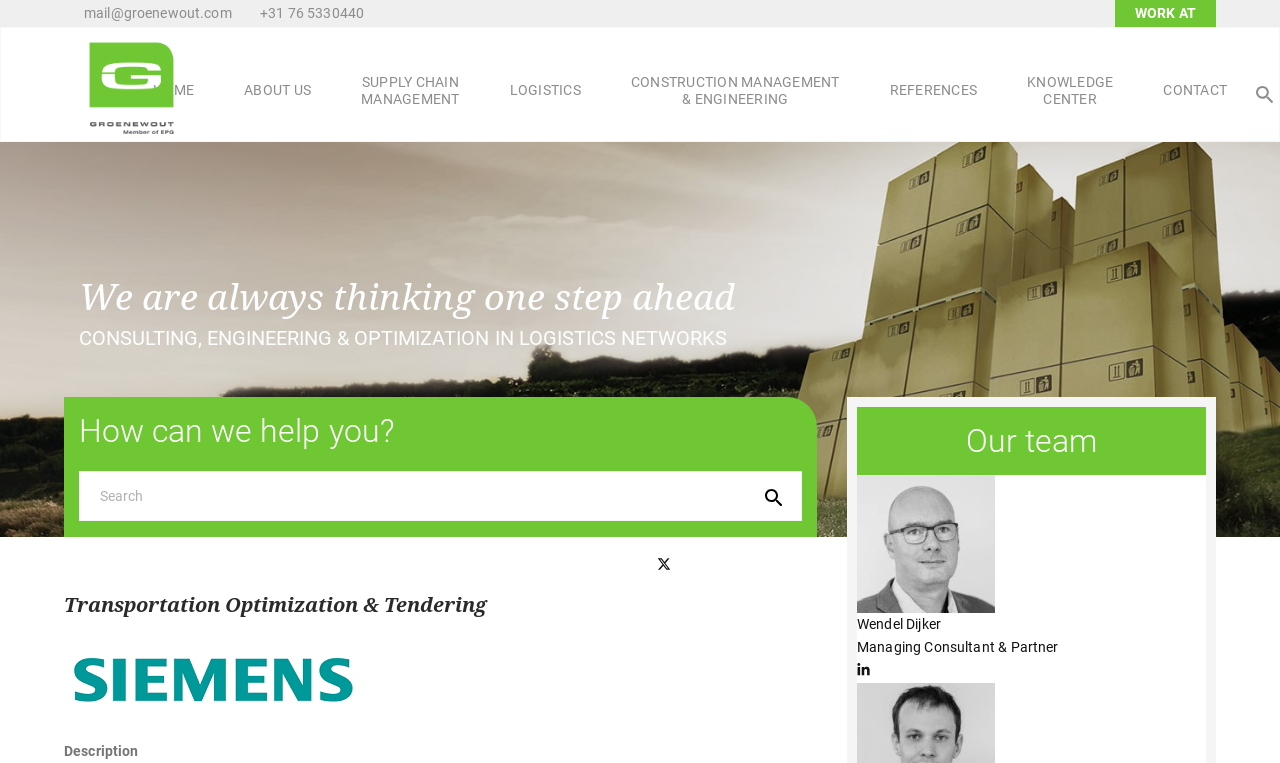Identify the bounding box coordinates necessary to click and complete the given instruction: "Click the Instagram link".

None